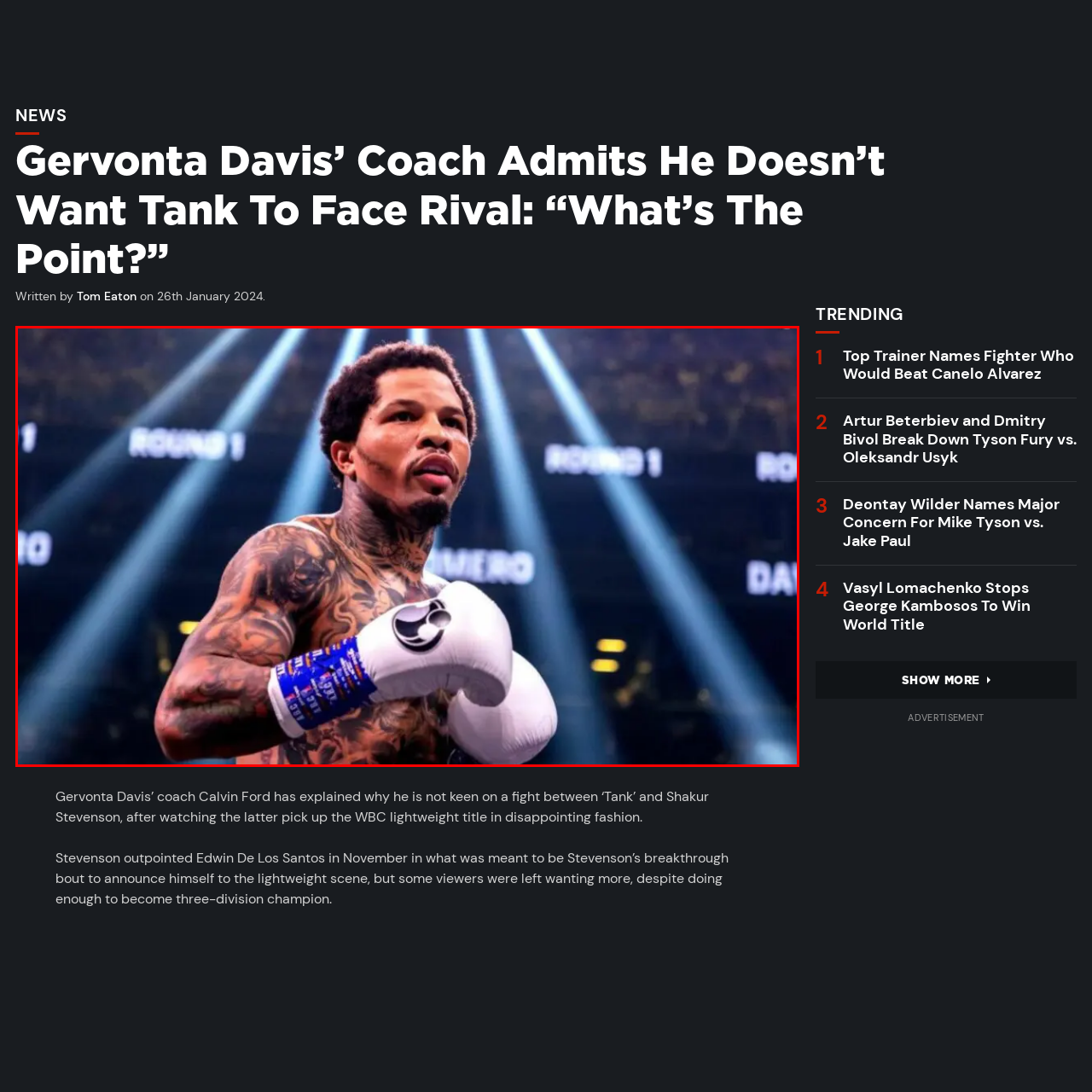Examine the portion within the green circle, What is visible on Gervonta Davis's arms and shoulders? 
Reply succinctly with a single word or phrase.

Intricate tattoos